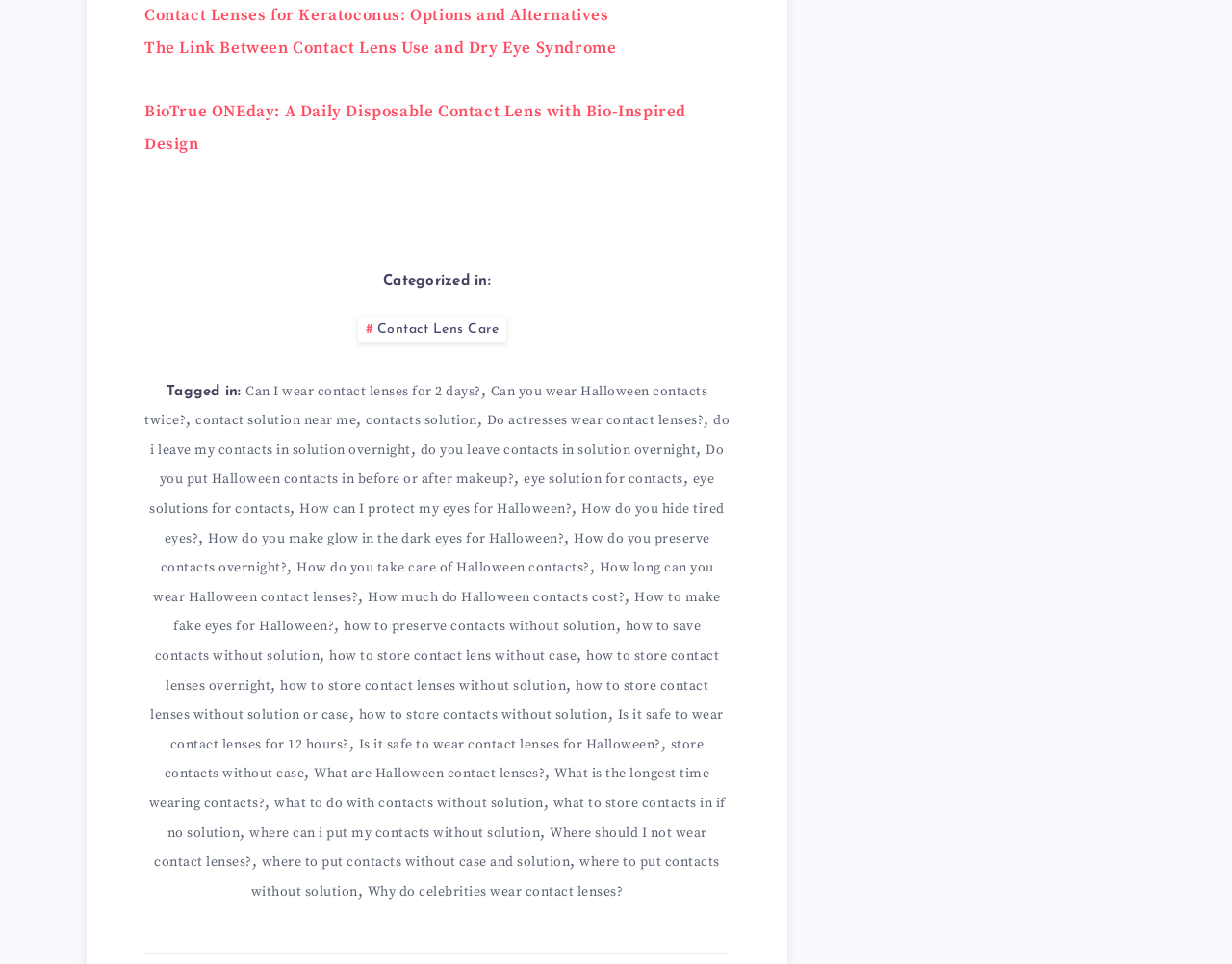Respond to the question below with a concise word or phrase:
What is the tone of the content on this webpage?

Informative